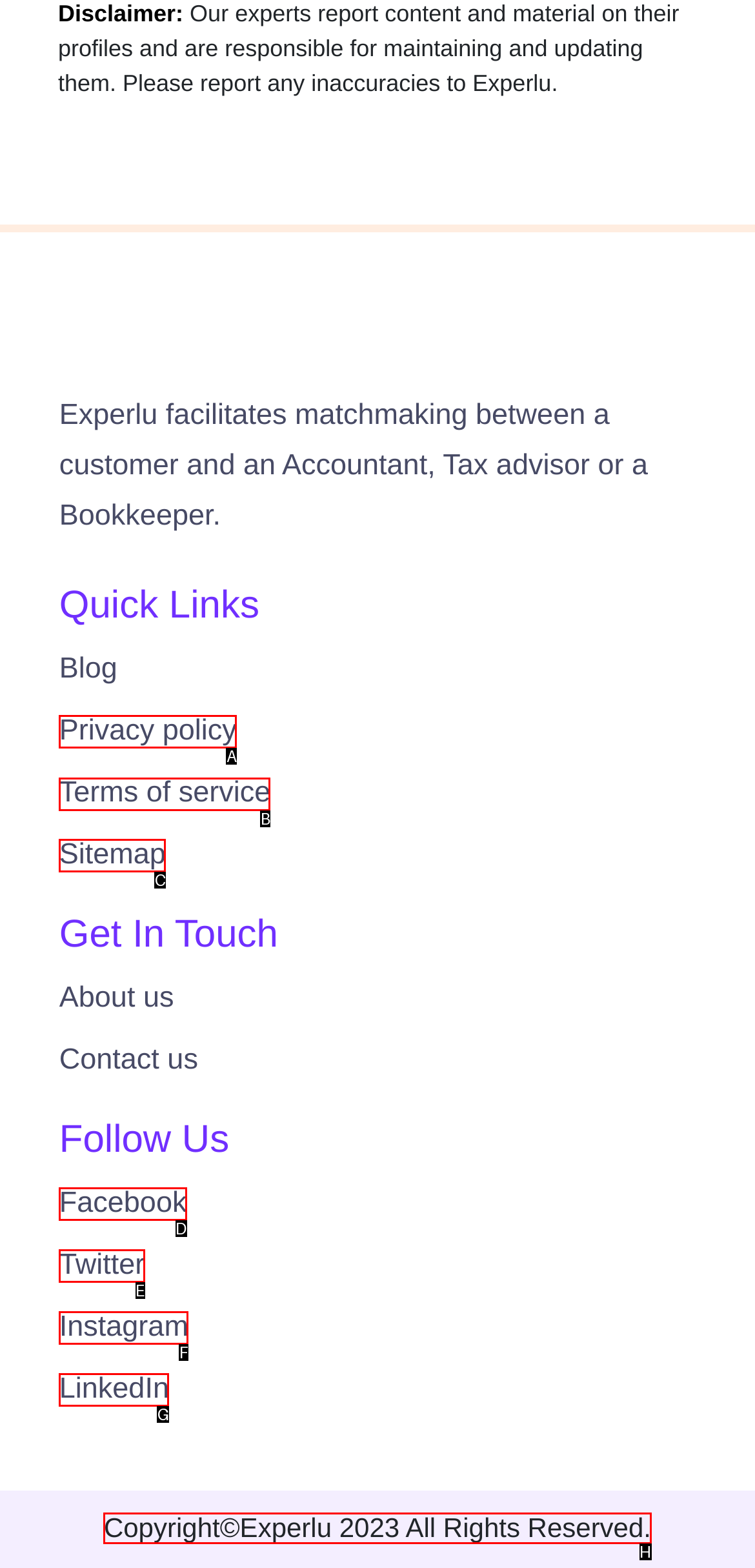Select the appropriate HTML element to click on to finish the task: View terms of service.
Answer with the letter corresponding to the selected option.

B